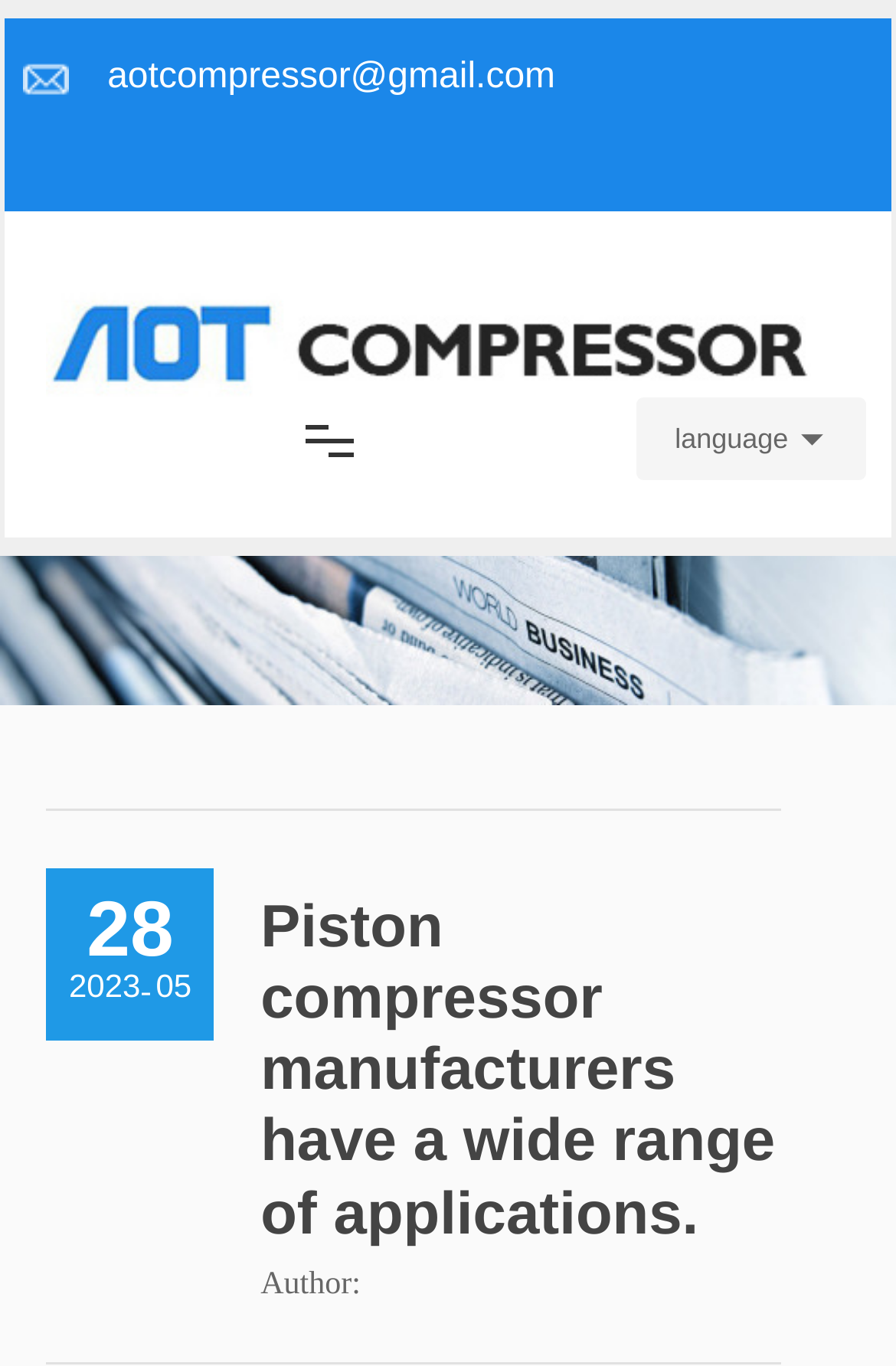Provide the bounding box coordinates of the HTML element described by the text: "Search". The coordinates should be in the format [left, top, right, bottom] with values between 0 and 1.

None